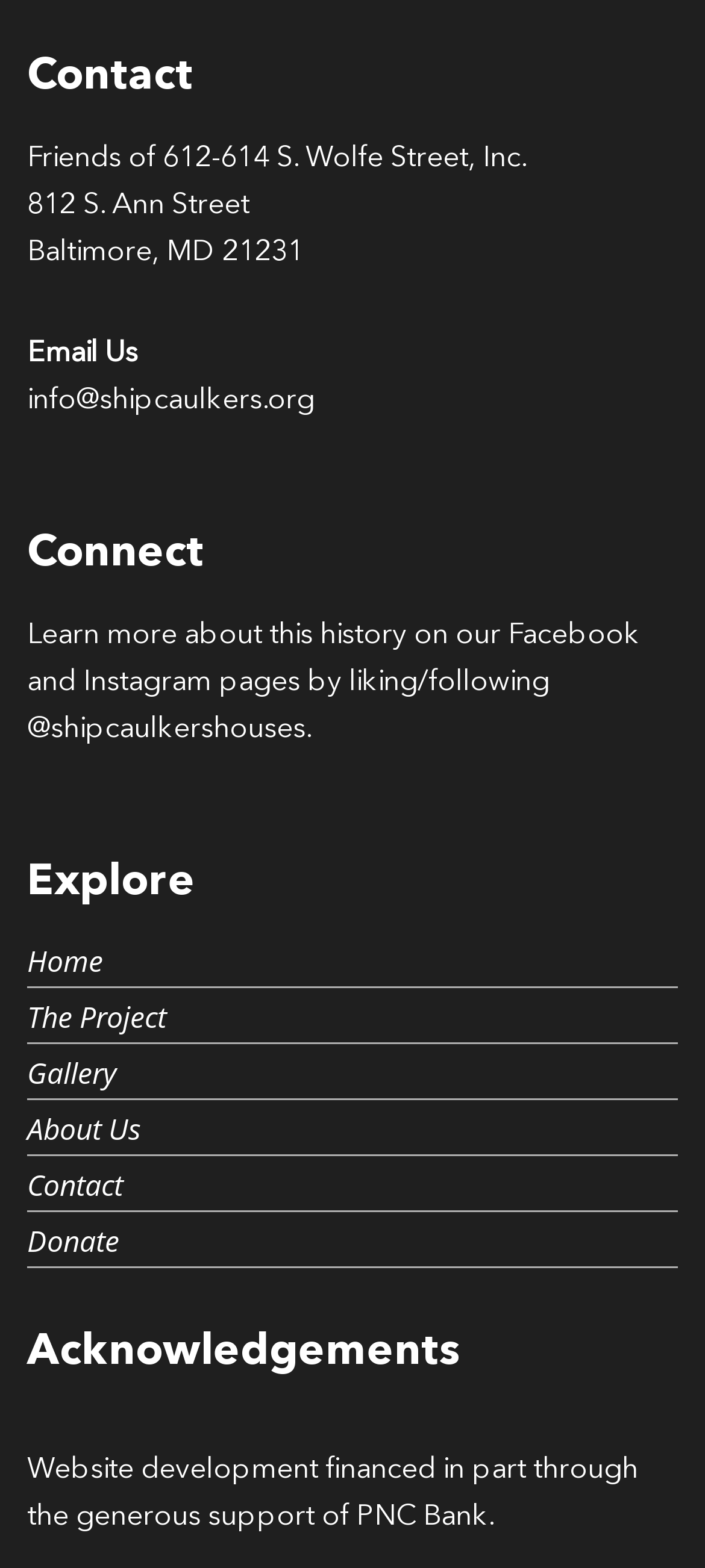Answer the following query with a single word or phrase:
What is the organization's address?

812 S. Ann Street, Baltimore, MD 21231